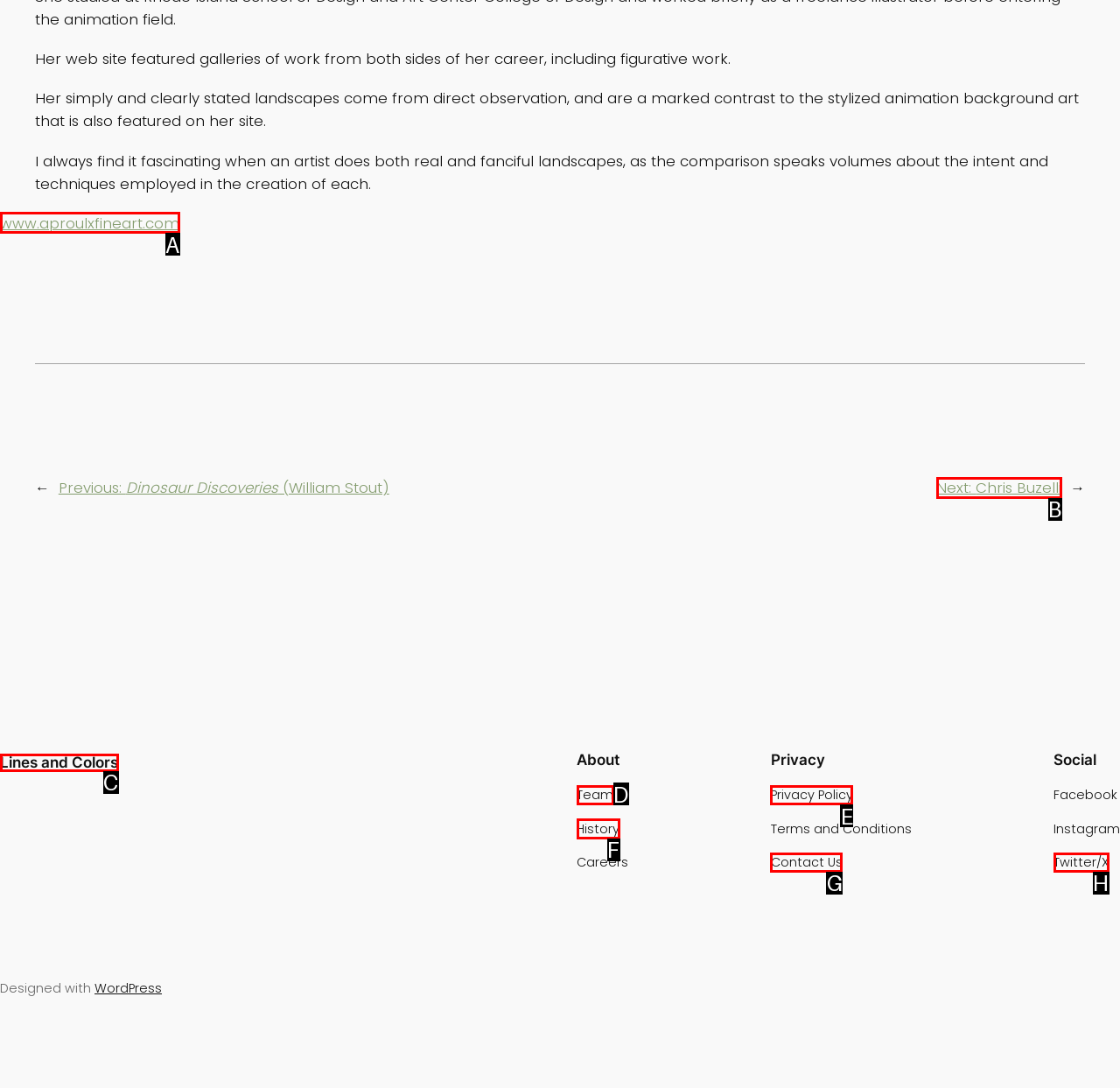Match the option to the description: parent_node: About, Supported By
State the letter of the correct option from the available choices.

None